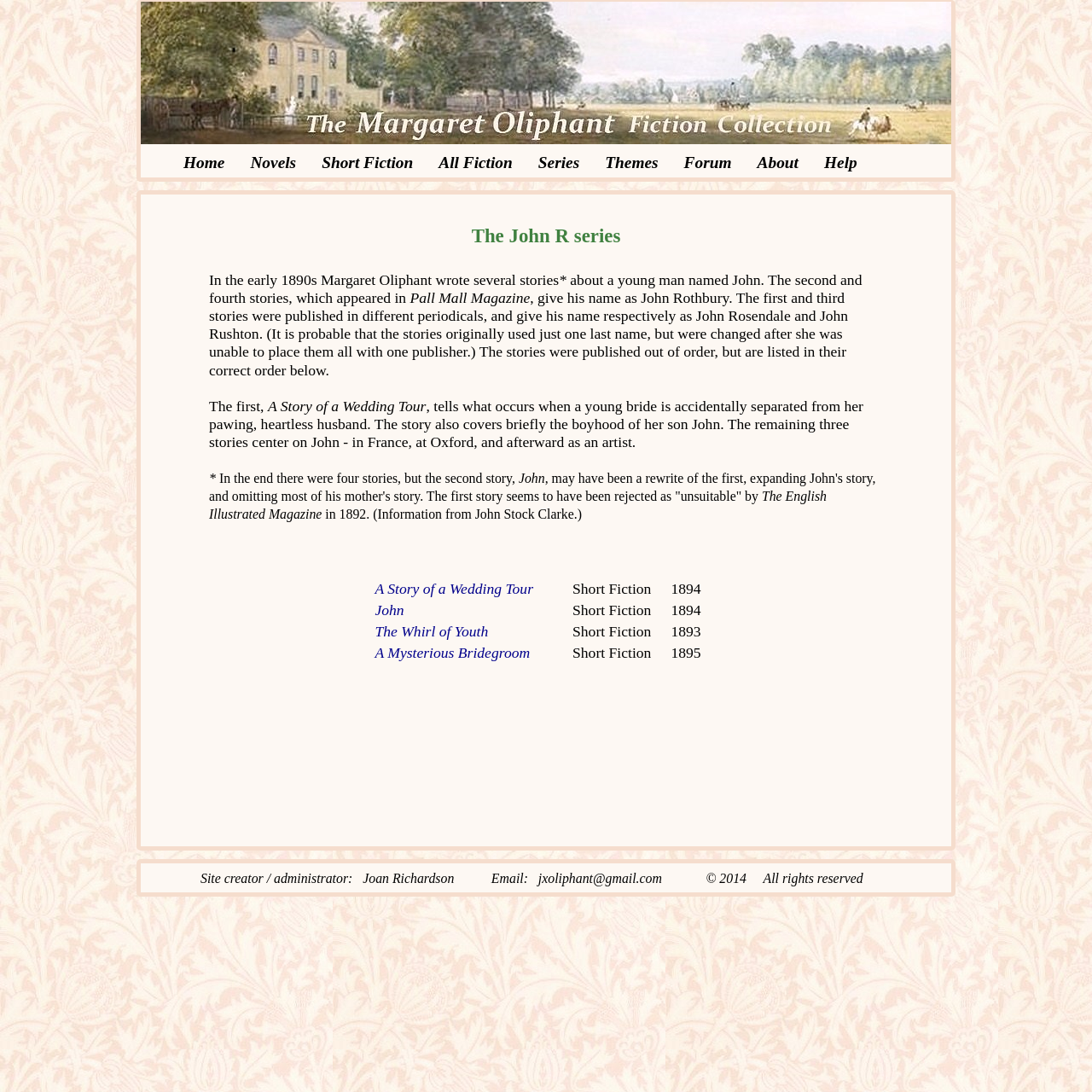Please provide a detailed answer to the question below based on the screenshot: 
What is the name of the author of the stories on this page?

I inferred the answer by understanding the context of the page, which is about a fiction collection, and noticing that the page mentions 'Margaret Oliphant wrote several stories' in one of the static text elements.